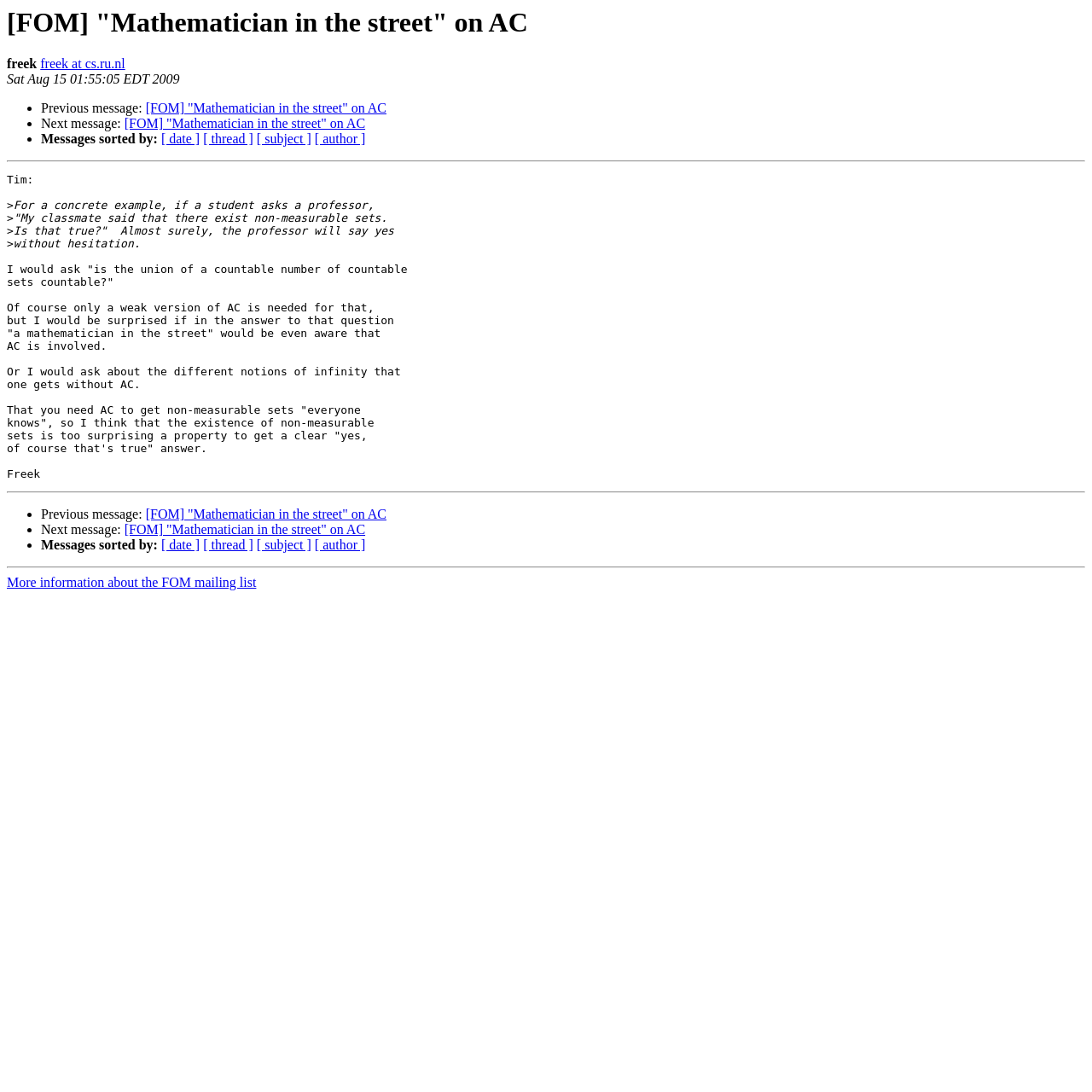How many links are there to sort messages?
Using the image, provide a detailed and thorough answer to the question.

There are 4 links to sort messages, which are '[ date ]', '[ thread ]', '[ subject ]', and '[ author ]', located at the bottom of the message.